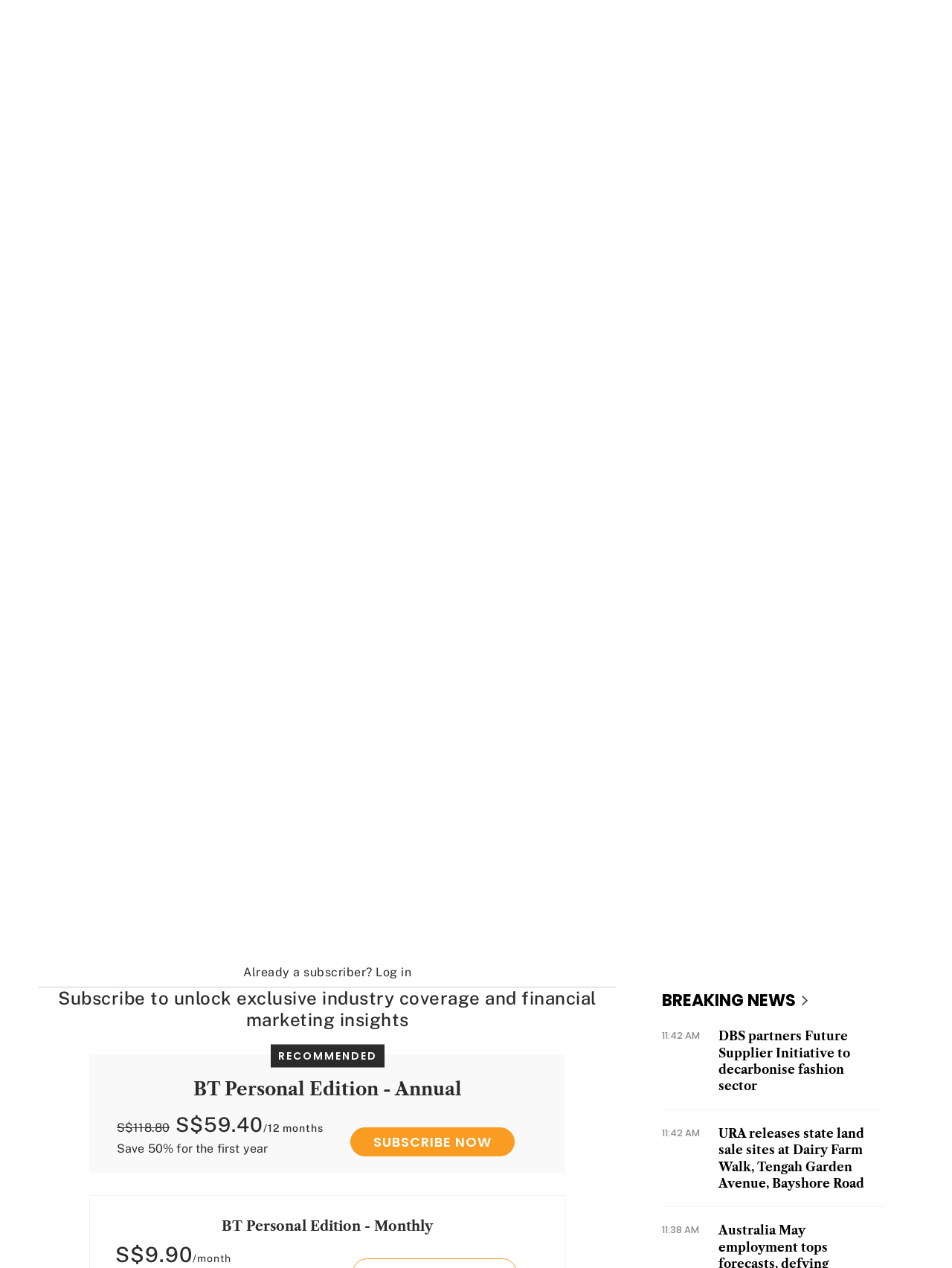Answer succinctly with a single word or phrase:
What is the proposed solution for waste collection?

Penny per garment charge